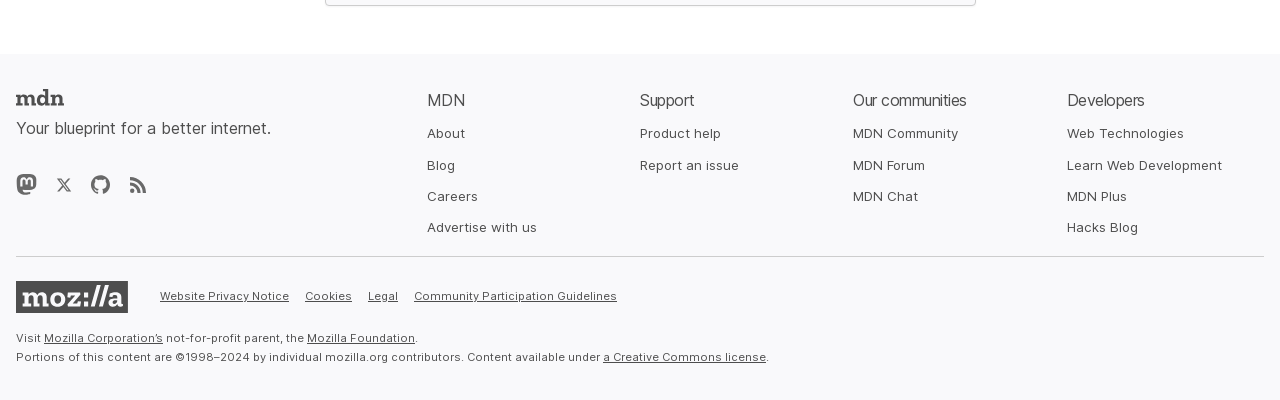Specify the bounding box coordinates of the area to click in order to execute this command: 'Visit the MDN homepage'. The coordinates should consist of four float numbers ranging from 0 to 1, and should be formatted as [left, top, right, bottom].

[0.012, 0.216, 0.052, 0.286]